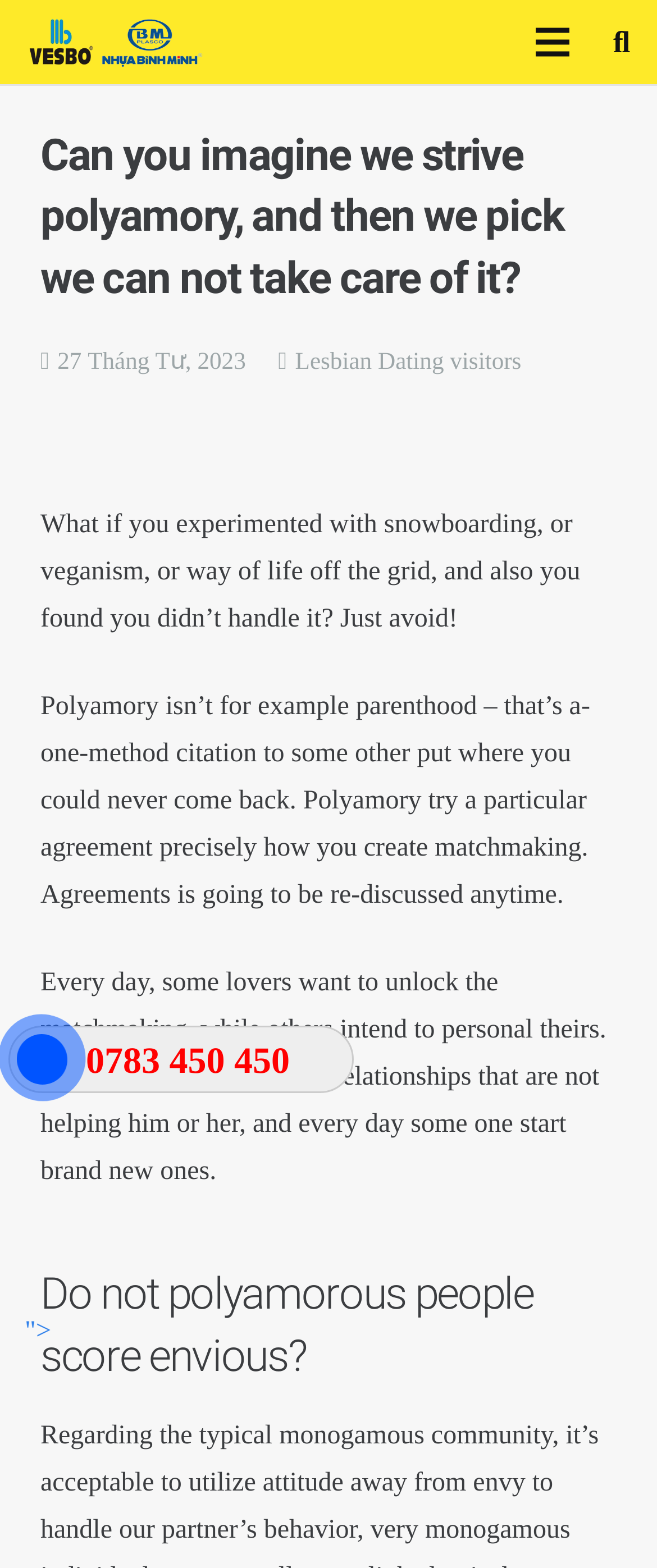Write a detailed summary of the webpage.

This webpage appears to be a blog or article page. At the top, there is a clickable phone number "0783 450 450" and a "Click to Call" button with an associated image, positioned on the left side of the page. 

On the top-right corner, there are three links: an empty link, a "Menu" link, and a link with a search icon. 

The main content of the page is an article with a heading "Can you imagine we strive polyamory, and then we pick we can not take care of it?" which is positioned near the top of the page. Below the heading, there is a time stamp "27 Tháng Tư, 2023" and a link to "Lesbian Dating visitors". 

The article consists of three paragraphs of text, discussing the topic of polyamory and relationships. The paragraphs are positioned below each other, taking up most of the page's content area. 

Finally, there is a subheading "Do not polyamorous people score envious?" located near the bottom of the page.